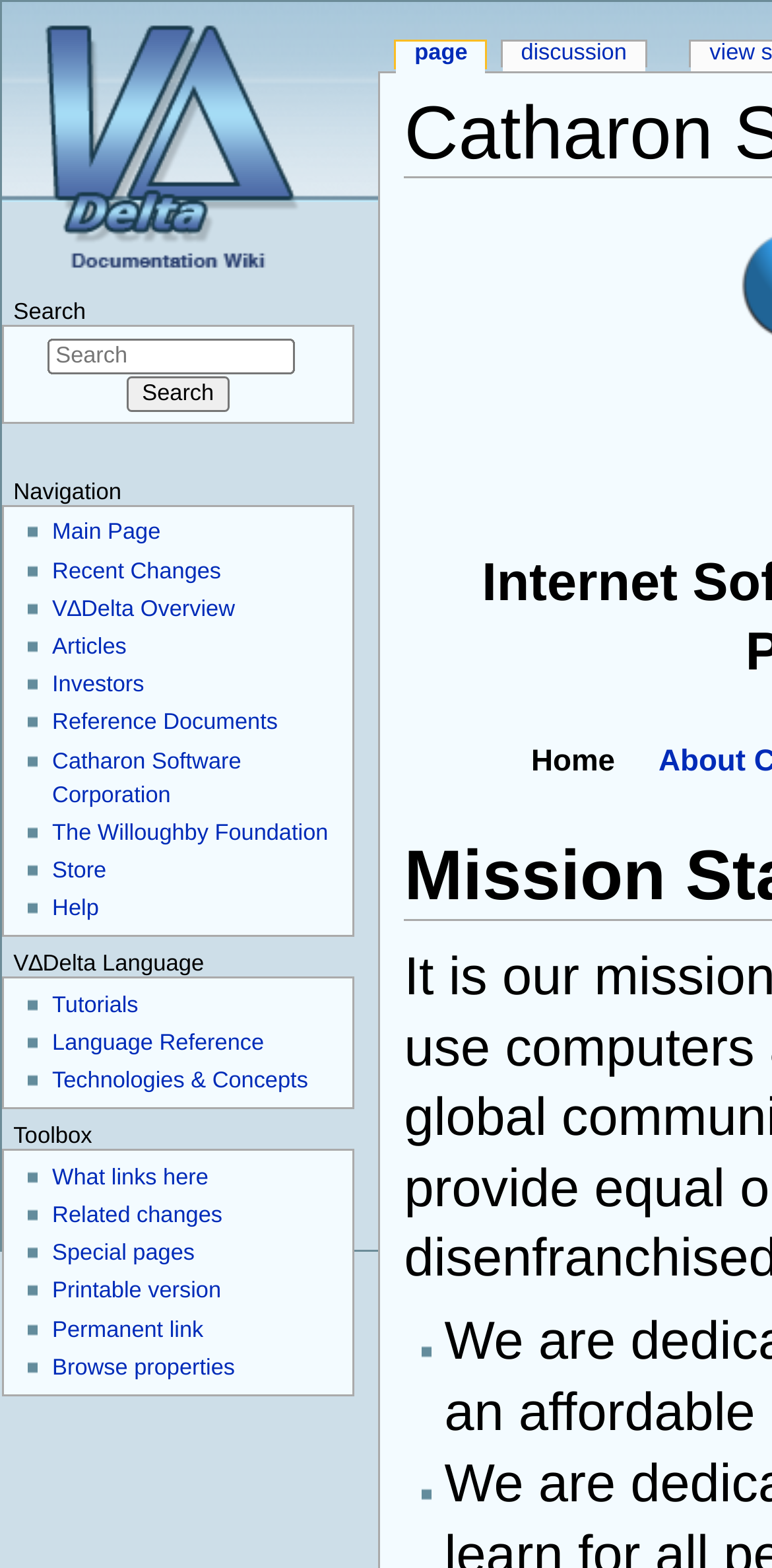Please determine the bounding box coordinates of the clickable area required to carry out the following instruction: "Log in to the website". The coordinates must be four float numbers between 0 and 1, represented as [left, top, right, bottom].

None